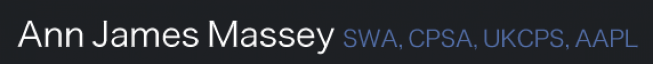Provide a brief response in the form of a single word or phrase:
What is Ann James Massey's profession?

Artist